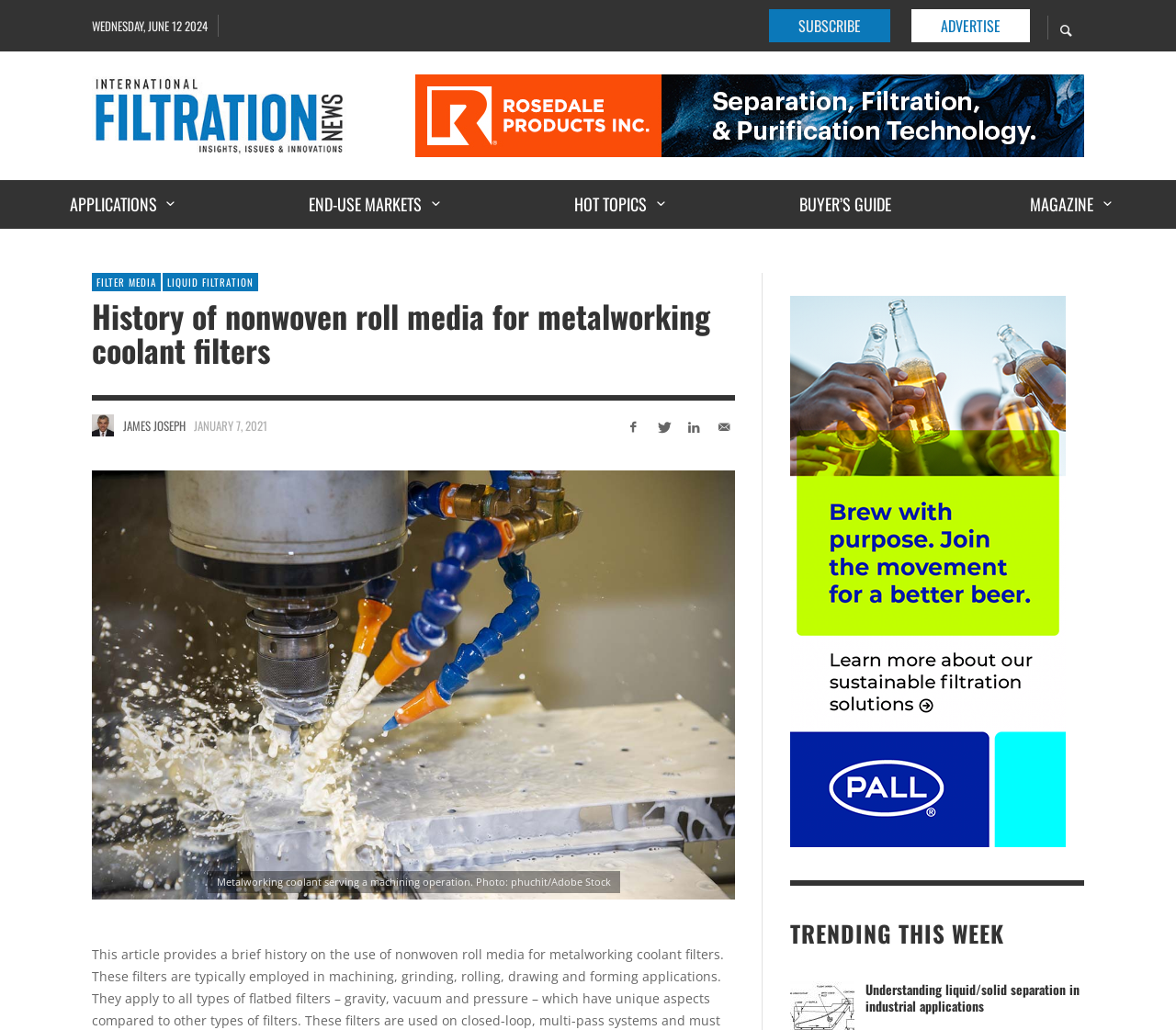Based on the image, provide a detailed response to the question:
What is the topic of the article?

I found the topic of the article by reading the heading 'History of nonwoven roll media for metalworking coolant filters' which is located at the top of the article.